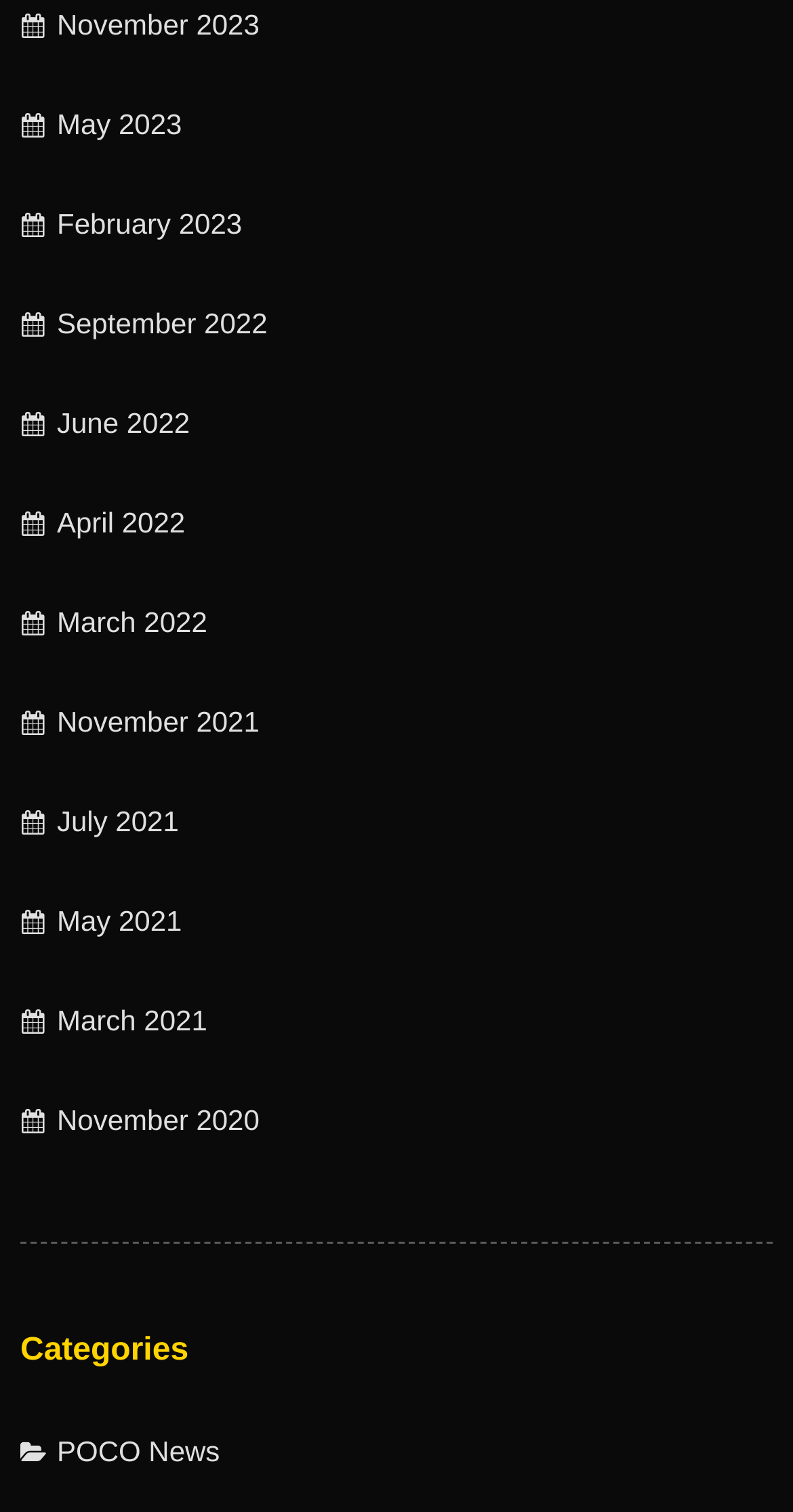Using the given element description, provide the bounding box coordinates (top-left x, top-left y, bottom-right x, bottom-right y) for the corresponding UI element in the screenshot: November 2023

[0.026, 0.005, 0.327, 0.027]